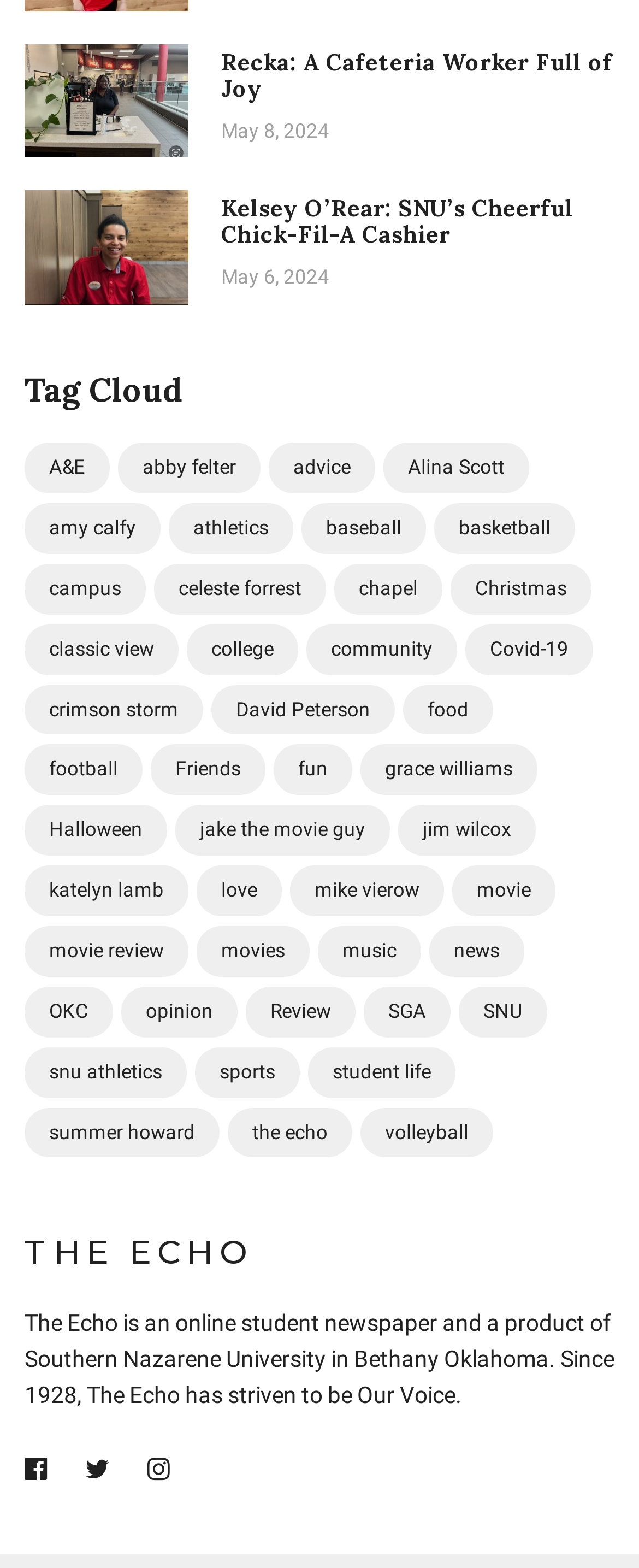Bounding box coordinates are specified in the format (top-left x, top-left y, bottom-right x, bottom-right y). All values are floating point numbers bounded between 0 and 1. Please provide the bounding box coordinate of the region this sentence describes: jake the movie guy

[0.274, 0.514, 0.61, 0.546]